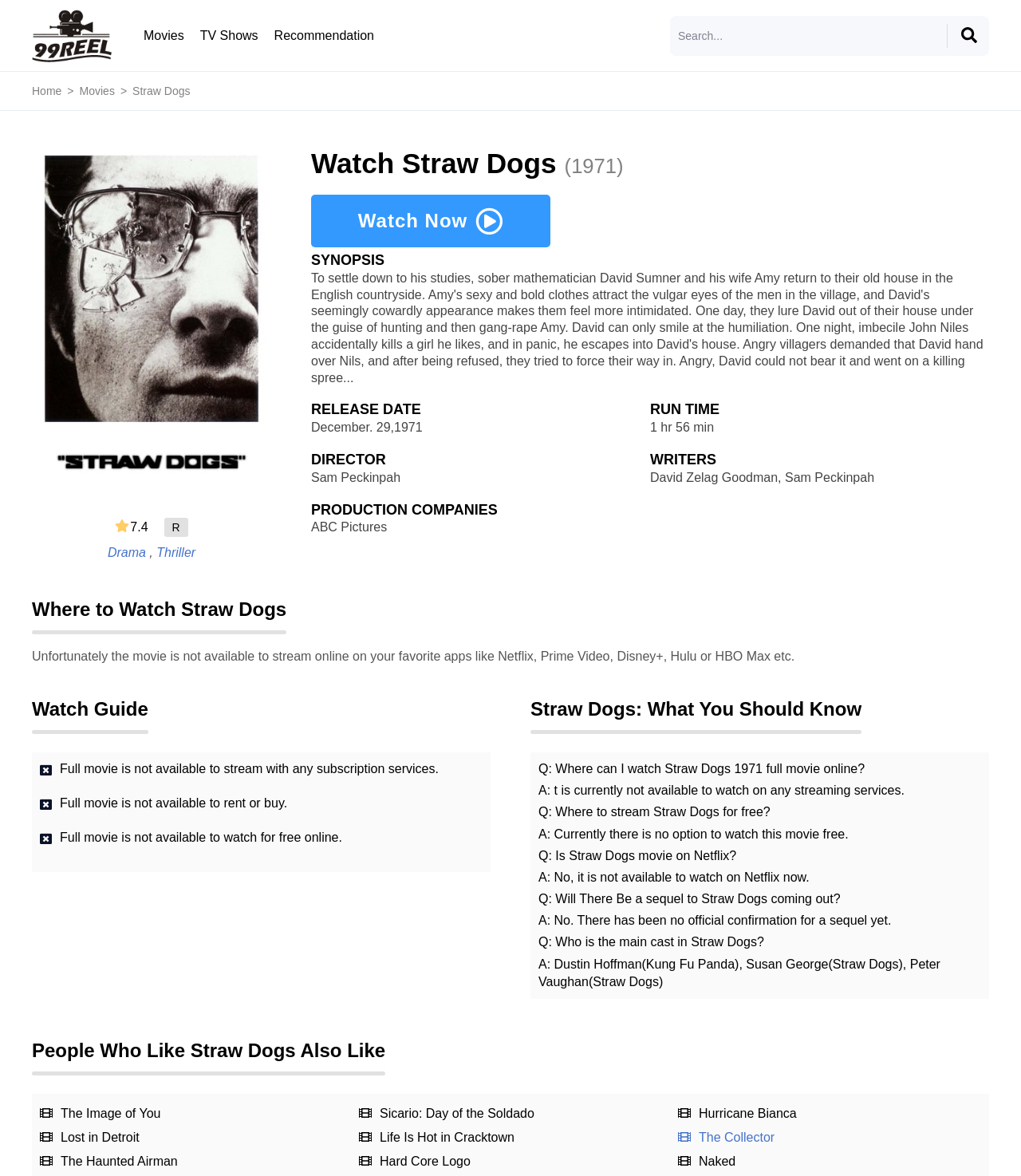What is the rating of the movie Straw Dogs?
Look at the image and provide a short answer using one word or a phrase.

7.4